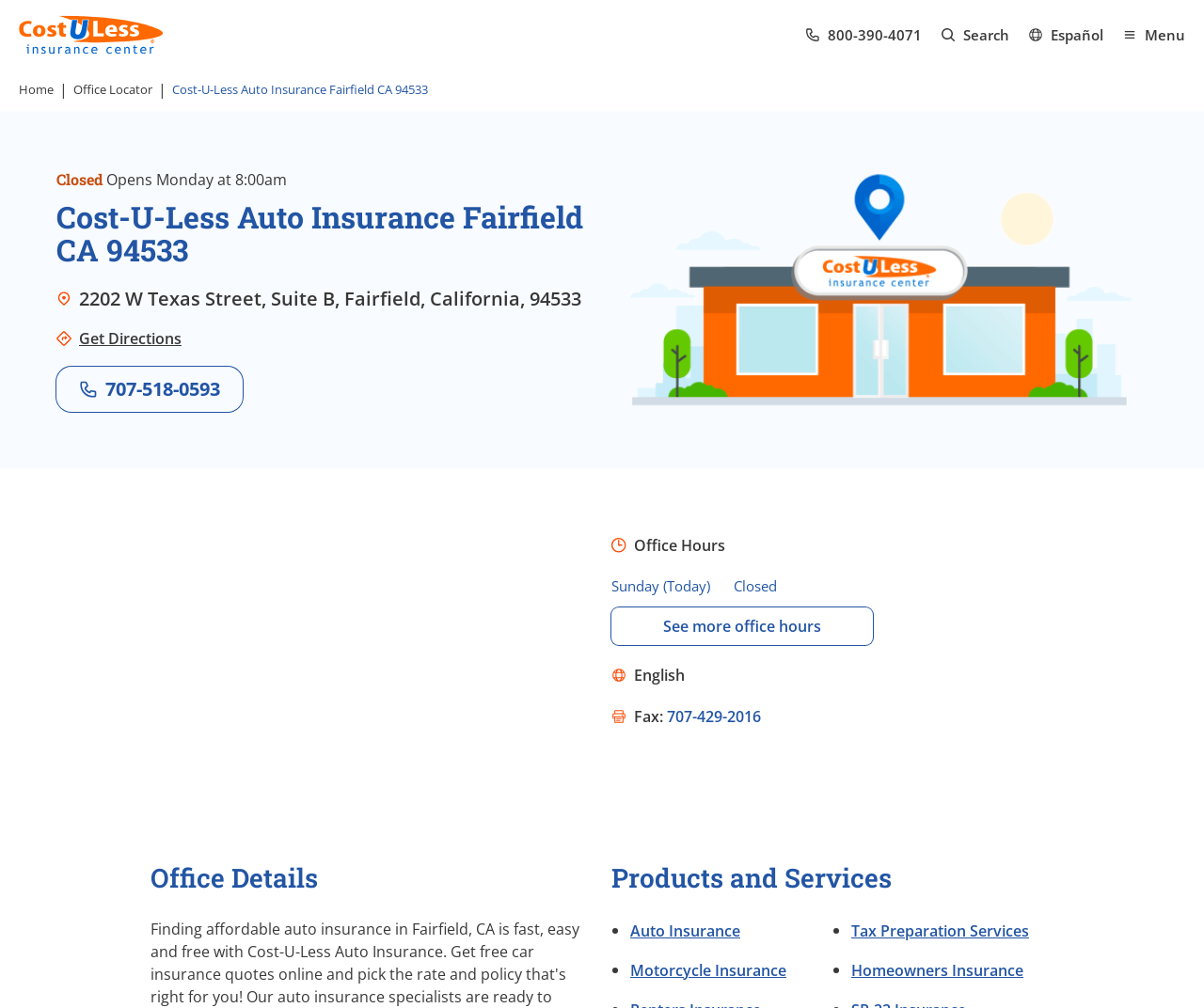Indicate the bounding box coordinates of the element that needs to be clicked to satisfy the following instruction: "See more office hours". The coordinates should be four float numbers between 0 and 1, i.e., [left, top, right, bottom].

[0.508, 0.603, 0.725, 0.64]